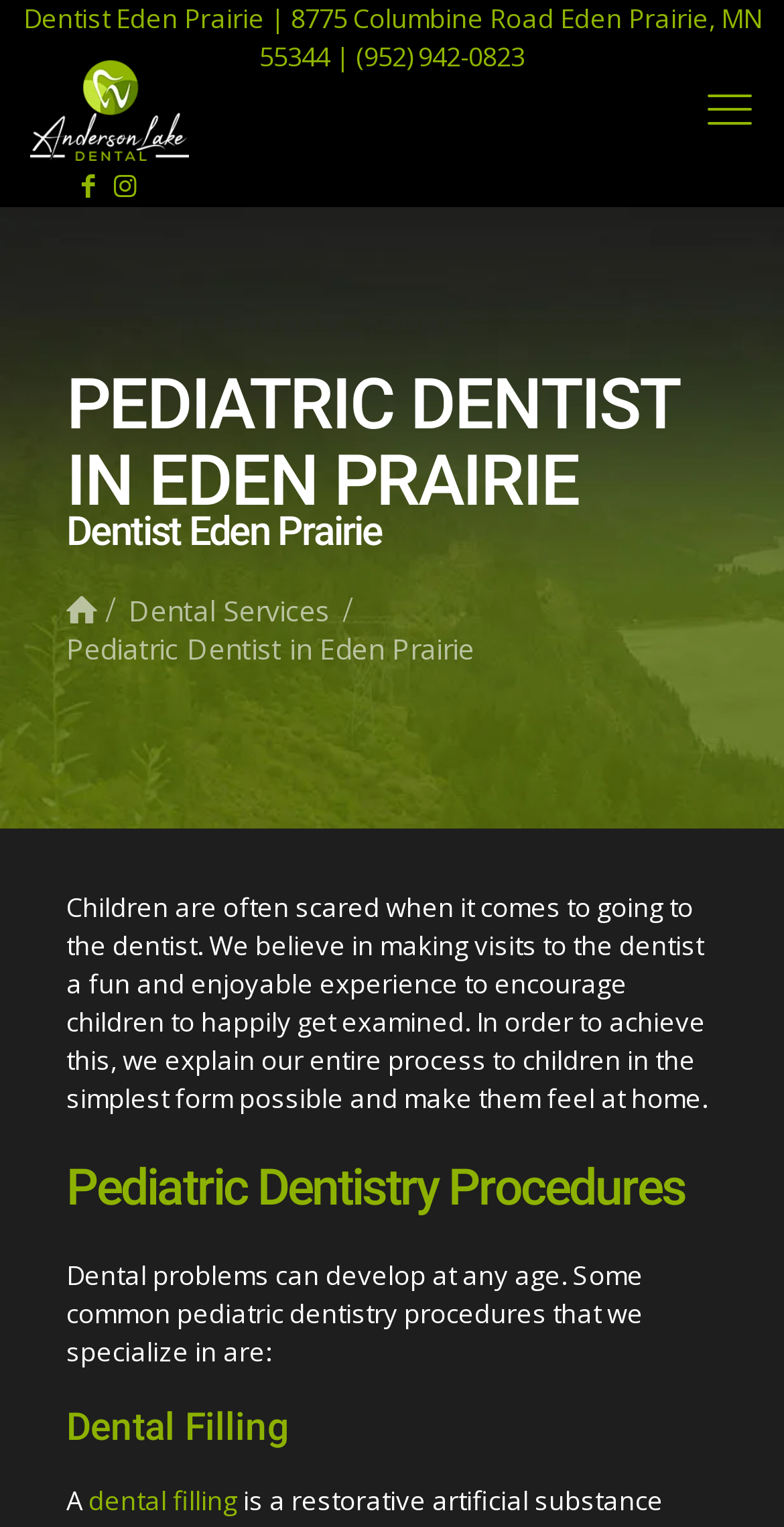Determine the bounding box coordinates for the area you should click to complete the following instruction: "explore dental services".

[0.164, 0.387, 0.421, 0.412]